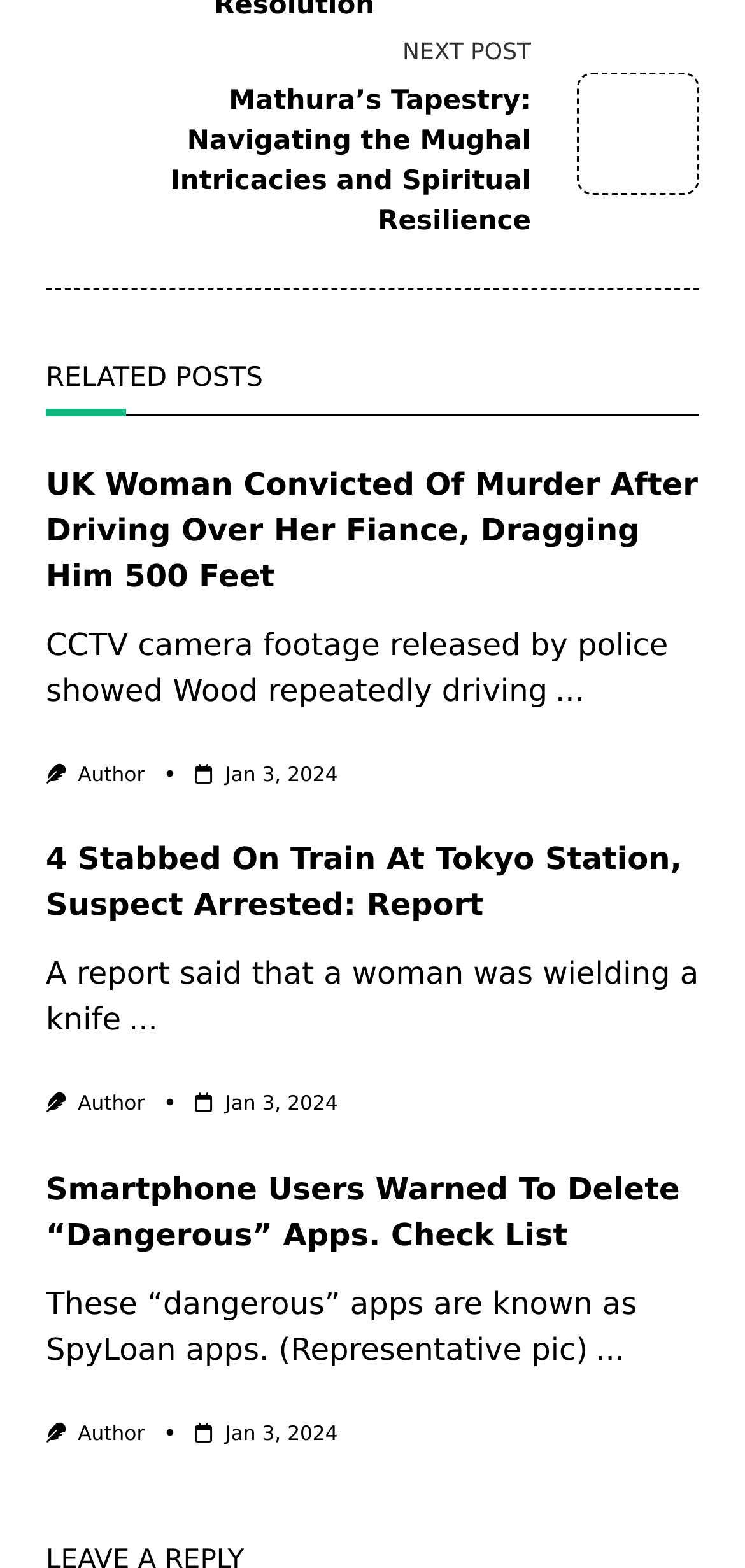What is the title of the first article?
Look at the image and respond to the question as thoroughly as possible.

I examined the heading elements within the first article element and found that the title of the first article is 'UK Woman Convicted Of Murder After Driving Over Her Fiance, Dragging Him 500 Feet'.